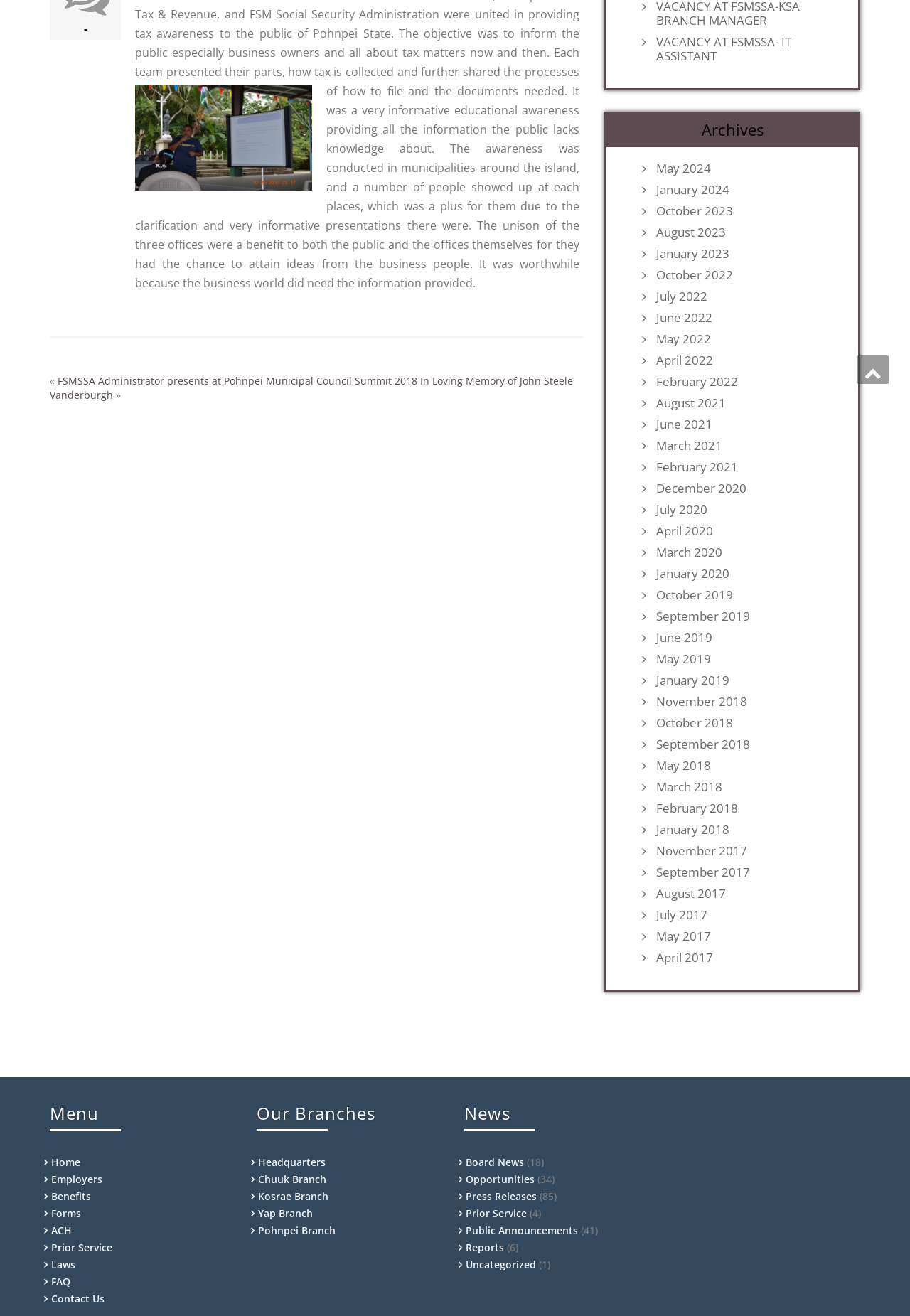Find the bounding box coordinates for the HTML element specified by: "Uncategorized".

[0.511, 0.956, 0.589, 0.966]